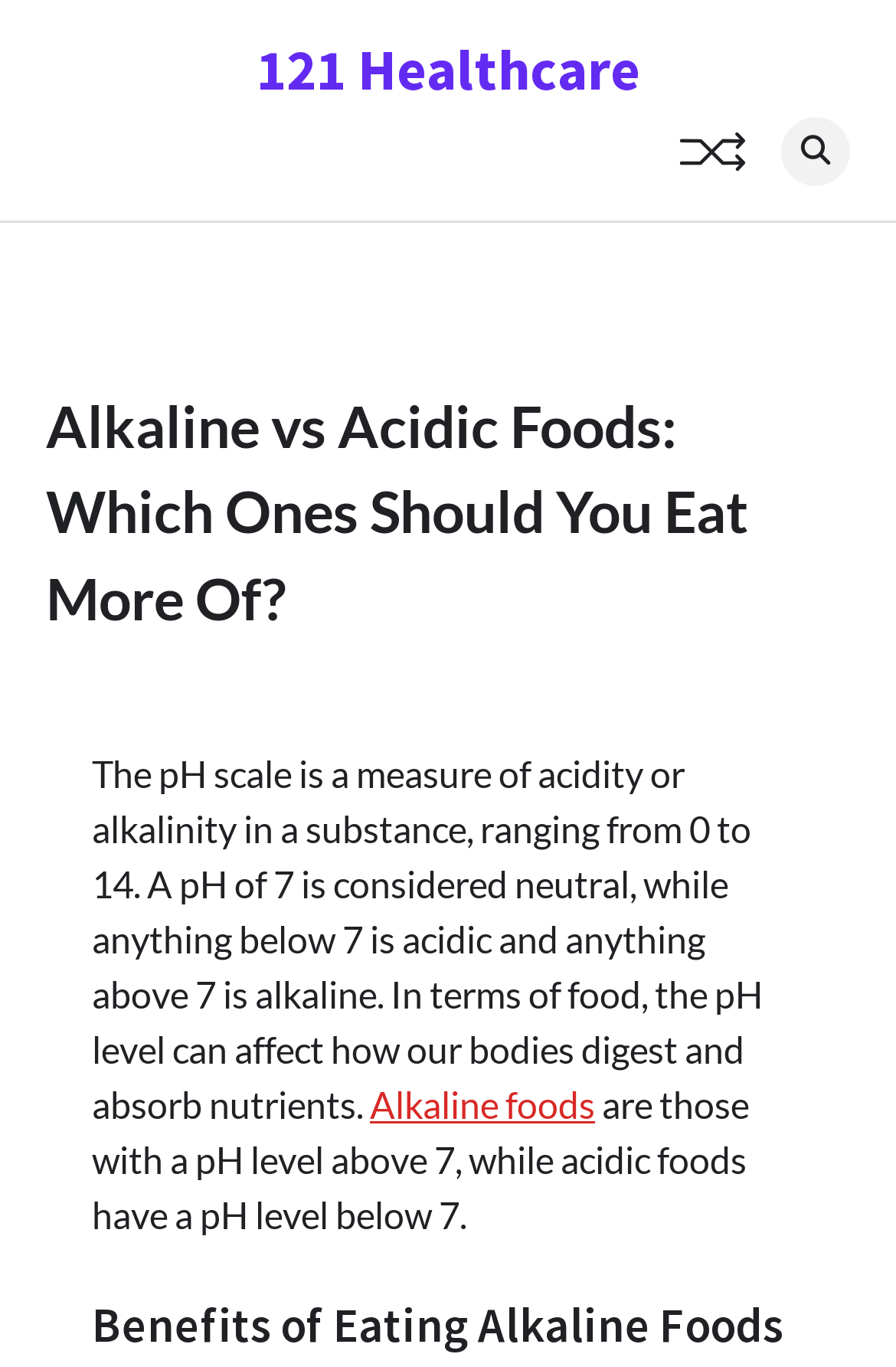Using the description: "Alkaline foods", determine the UI element's bounding box coordinates. Ensure the coordinates are in the format of four float numbers between 0 and 1, i.e., [left, top, right, bottom].

[0.413, 0.792, 0.664, 0.824]